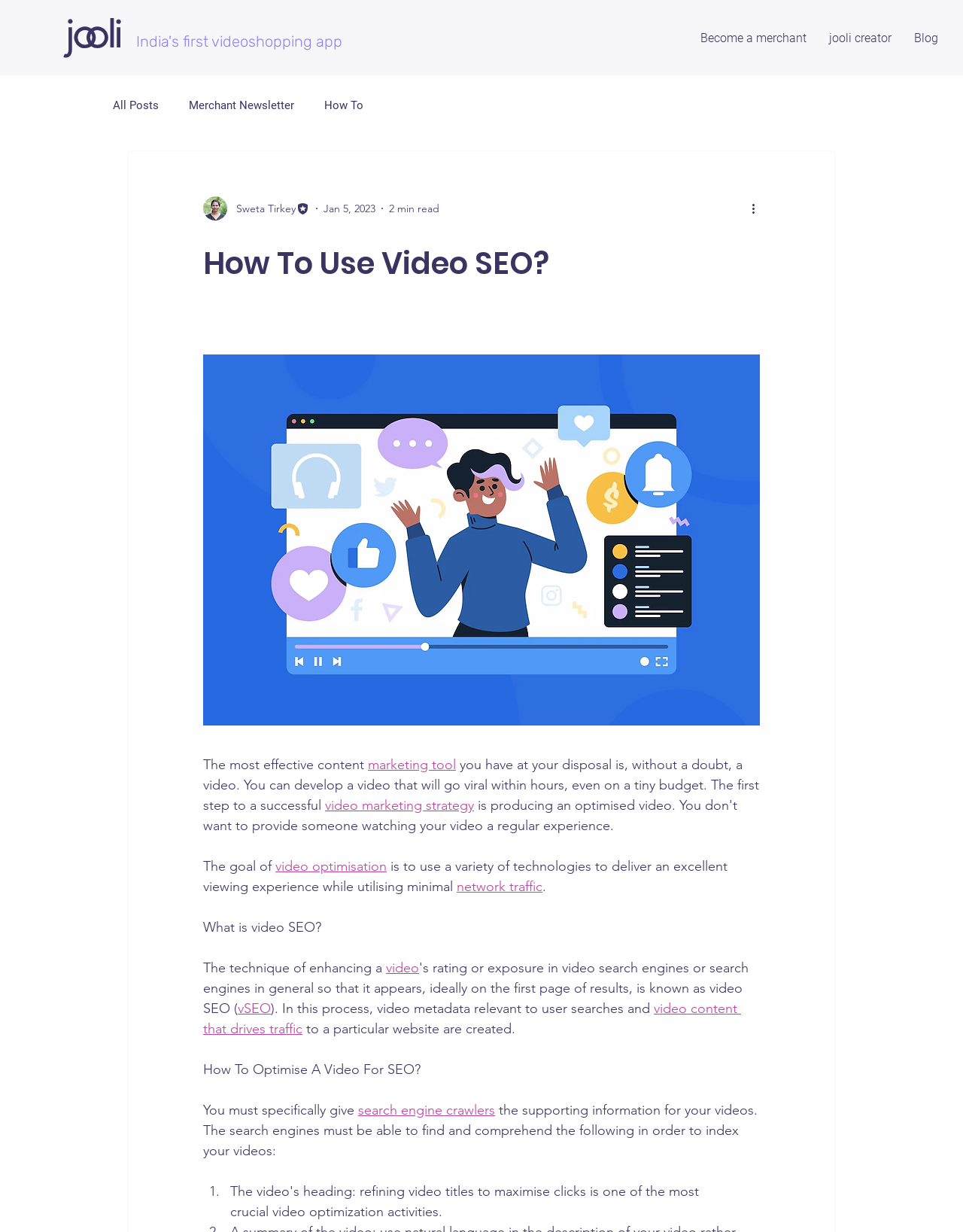Describe all the key features of the webpage in detail.

The webpage appears to be a blog post about video SEO, with the title "How To Use Video SEO?" prominently displayed at the top. Below the title, there is a brief introduction to the topic, stating that video is the most effective content marketing tool and can go viral within hours.

On the top-right corner, there is a navigation menu with links to "Become a merchant", "jooli creator", and "Blog". Below the introduction, there is a section with a writer's picture, their name "Sweta Tirkey", and their title "Editor". The date of the post, "Jan 5, 2023", and the reading time, "2 min read", are also displayed.

The main content of the post is divided into sections, with headings and links to related topics. The first section discusses the importance of video SEO, with links to "video marketing strategy" and "video optimisation". The second section explains what video SEO is, with links to "video" and "vSEO". The third section provides tips on how to optimise a video for SEO, with links to "search engine crawlers" and a list of supporting information that search engines need to index videos.

Throughout the post, there are several buttons and images, including a "More actions" button and an image related to video marketing. The overall layout is organized, with clear headings and concise text, making it easy to follow and understand.